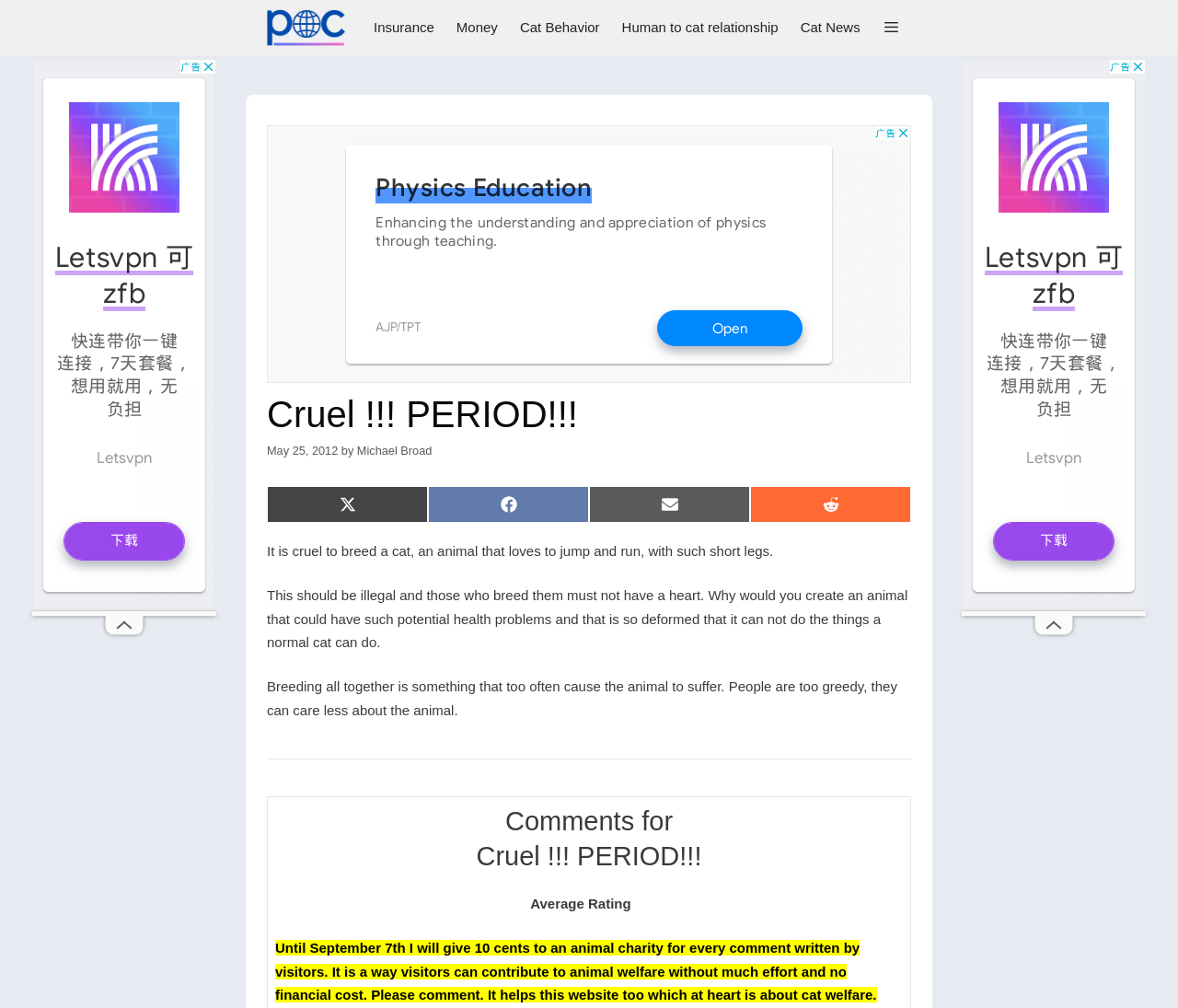Specify the bounding box coordinates of the element's area that should be clicked to execute the given instruction: "Click on the 'Share on Twitter' link". The coordinates should be four float numbers between 0 and 1, i.e., [left, top, right, bottom].

[0.227, 0.482, 0.363, 0.519]